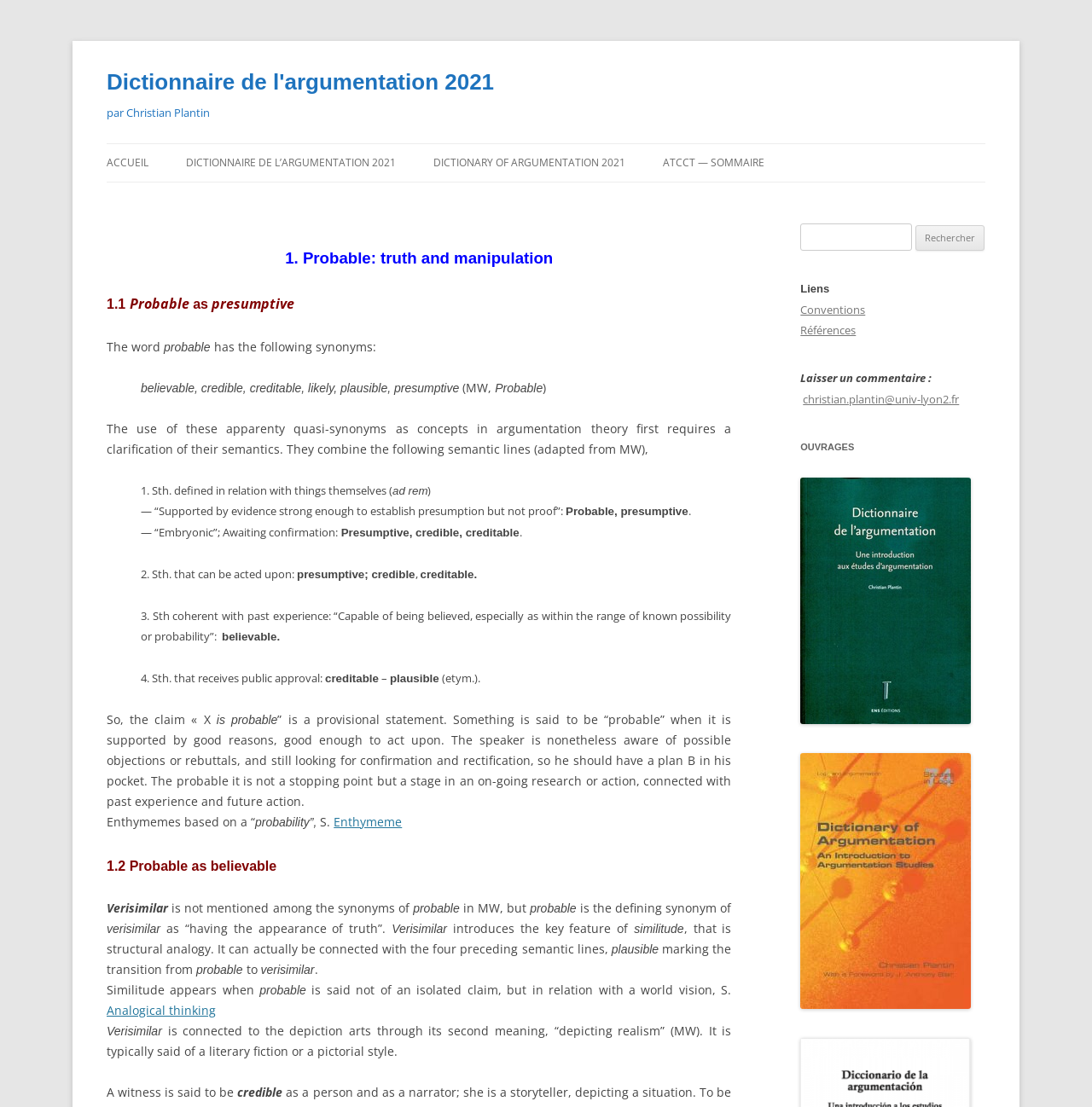Identify the bounding box coordinates of the clickable region necessary to fulfill the following instruction: "Learn about enthymemes". The bounding box coordinates should be four float numbers between 0 and 1, i.e., [left, top, right, bottom].

[0.306, 0.735, 0.368, 0.749]